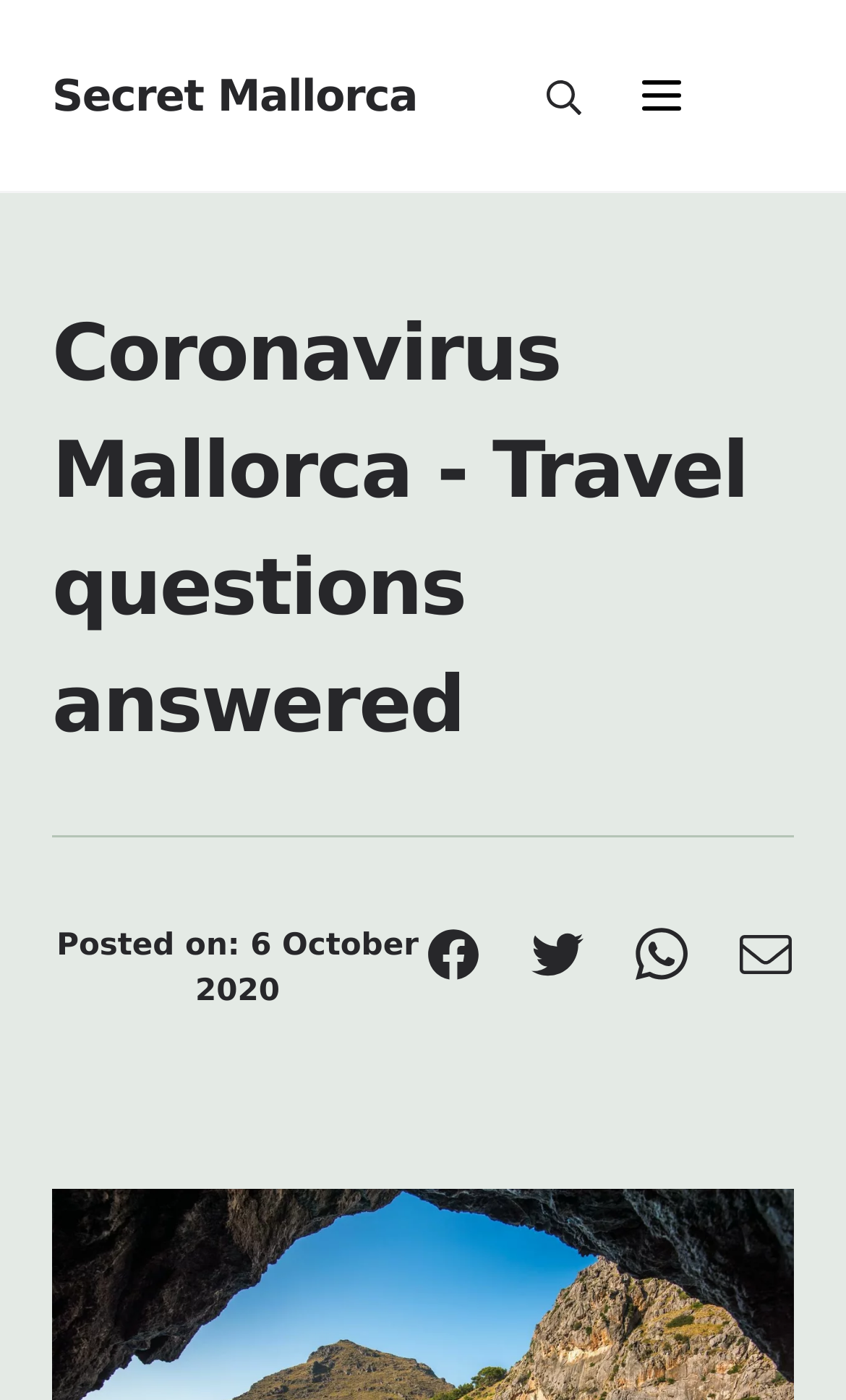Generate a comprehensive caption for the webpage you are viewing.

The webpage is about Coronavirus travel questions and answers related to Mallorca. At the top left, there is a link to "Secret Mallorca". Next to it, there are two buttons with icons, one on the right of the link and another on the right of the first button. 

Below the top section, there is a main heading that reads "Coronavirus Mallorca - Travel questions answered". 

Under the main heading, there is a section with a posted date "6 October 2020". Below the date, there are four links, each with an icon, arranged horizontally from left to right.